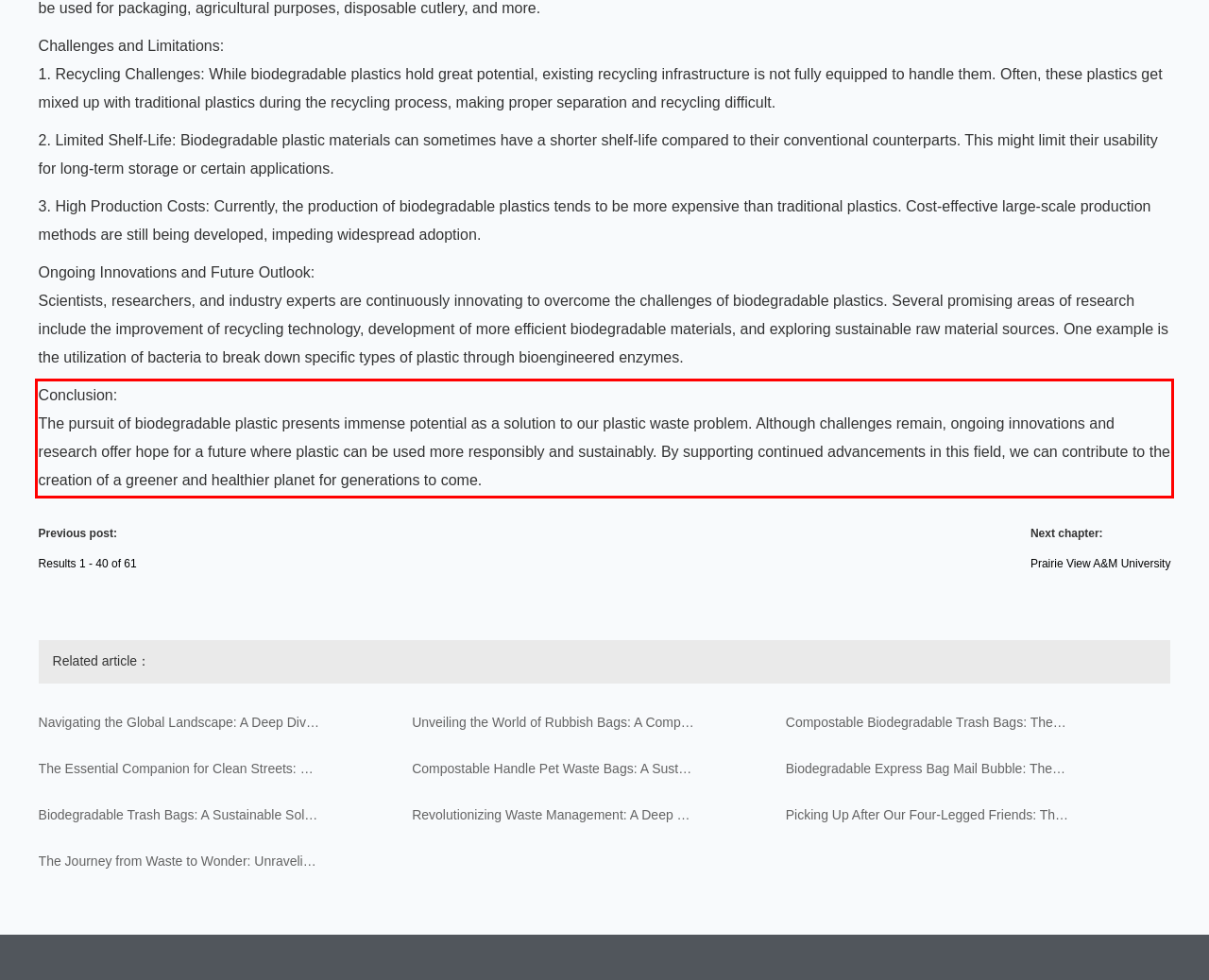Analyze the screenshot of the webpage and extract the text from the UI element that is inside the red bounding box.

Conclusion: The pursuit of biodegradable plastic presents immense potential as a solution to our plastic waste problem. Although challenges remain, ongoing innovations and research offer hope for a future where plastic can be used more responsibly and sustainably. By supporting continued advancements in this field, we can contribute to the creation of a greener and healthier planet for generations to come.